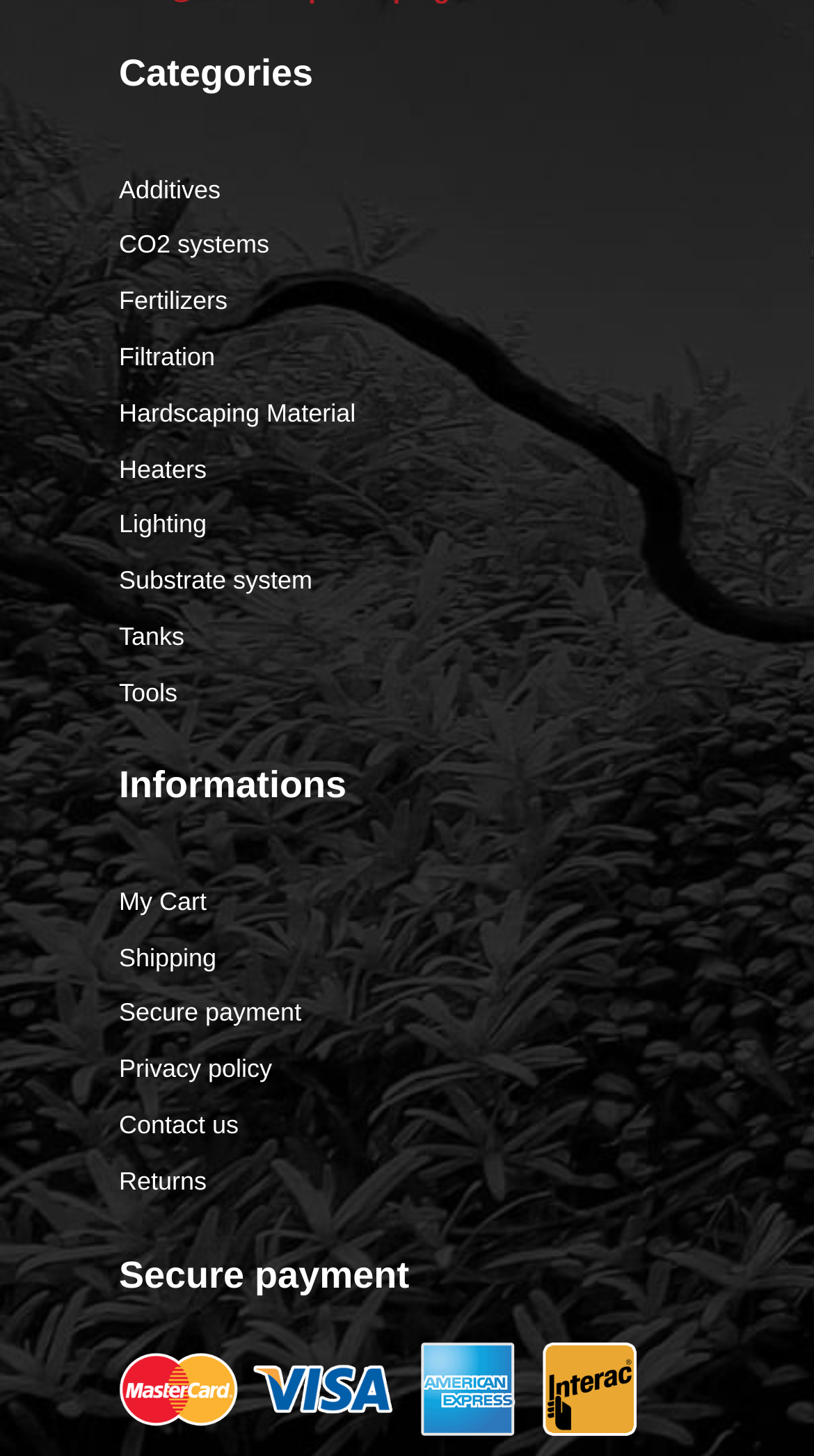For the element described, predict the bounding box coordinates as (top-left x, top-left y, bottom-right x, bottom-right y). All values should be between 0 and 1. Element description: name="SIGNUP_SUBMIT_BUTTON" value="Join Now"

None